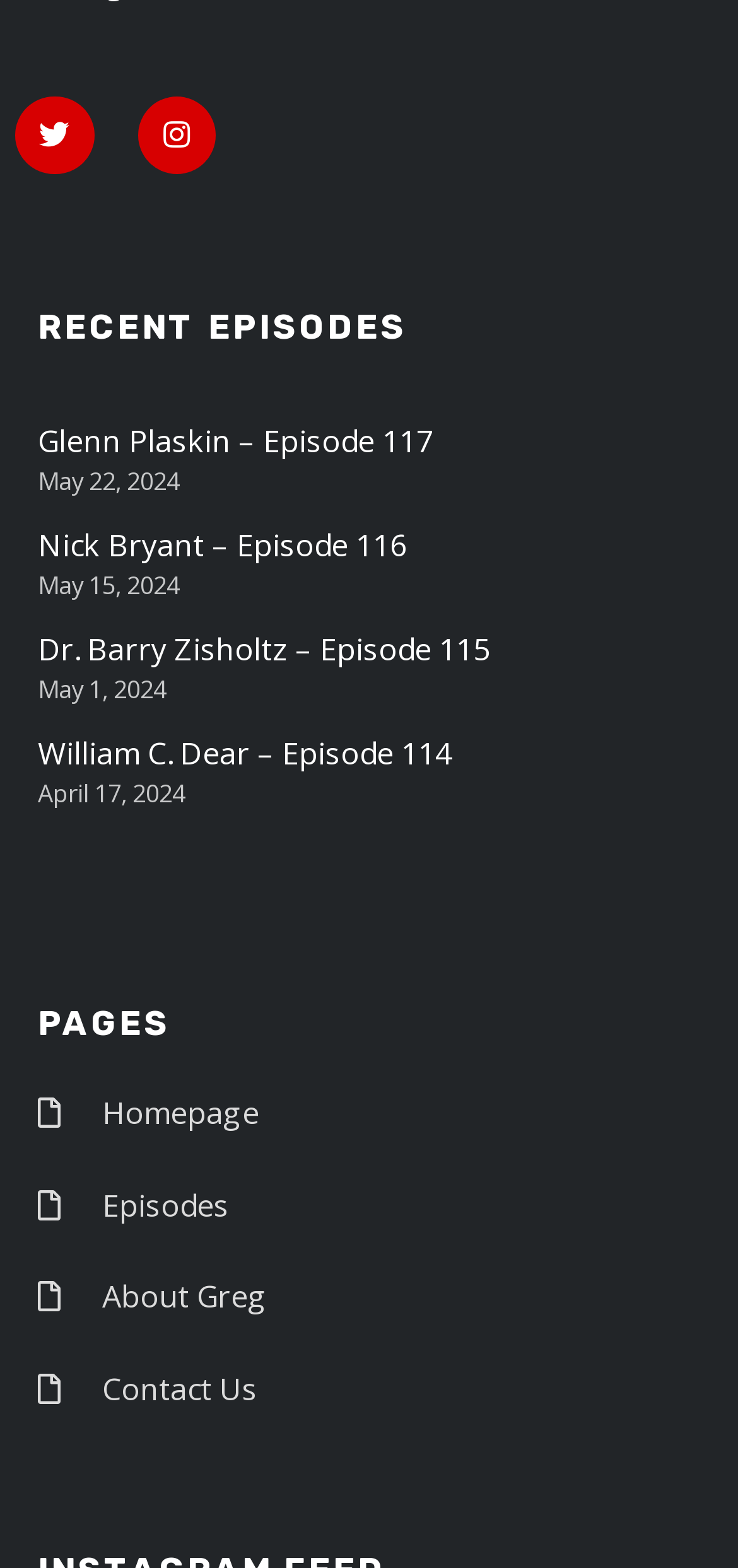Answer the following query concisely with a single word or phrase:
What is the second page link?

Episodes